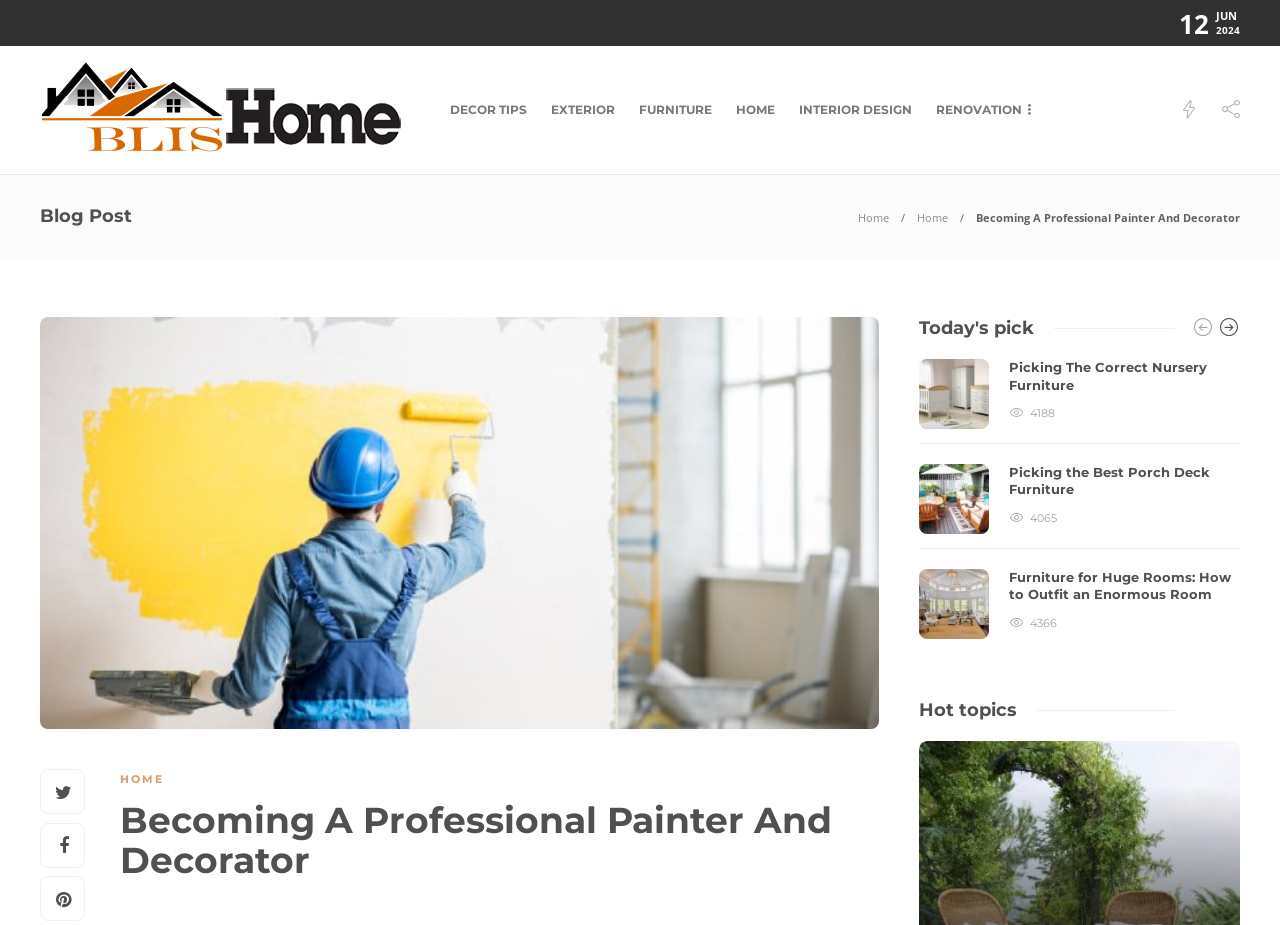Articulate a detailed summary of the webpage's content and design.

This webpage appears to be a blog or article page focused on home decoration and renovation. At the top, there is a date display showing "12 JUN 2024". Below this, there is a logo or branding element with the text "Blis Home - Discover Block Paving Uses - Get Expert Advice" accompanied by an image.

The main navigation menu is located below the logo, featuring links to various categories such as "DECOR TIPS", "EXTERIOR", "FURNITURE", "HOME", "INTERIOR DESIGN", and "RENOVATION". There are also social media links and a search icon on the right side of the navigation menu.

The main content area is divided into two sections. The left section features a heading "Blog Post" and a large image related to the blog post "Becoming A Professional Painter And Decorator". Below the image, there are links to "Home" and the blog post title.

The right section is dedicated to showcasing various articles or blog posts. There is a heading "Today's pick" followed by a list of article summaries, including "Picking The Correct Nursery Furniture", "Picking the Best Porch Deck Furniture", and "Furniture for Huge Rooms: How to Outfit an Enormous Room". Each summary includes a brief description and a link to the full article.

Below the article summaries, there is a heading "Hot topics" which may indicate a section for popular or trending articles.